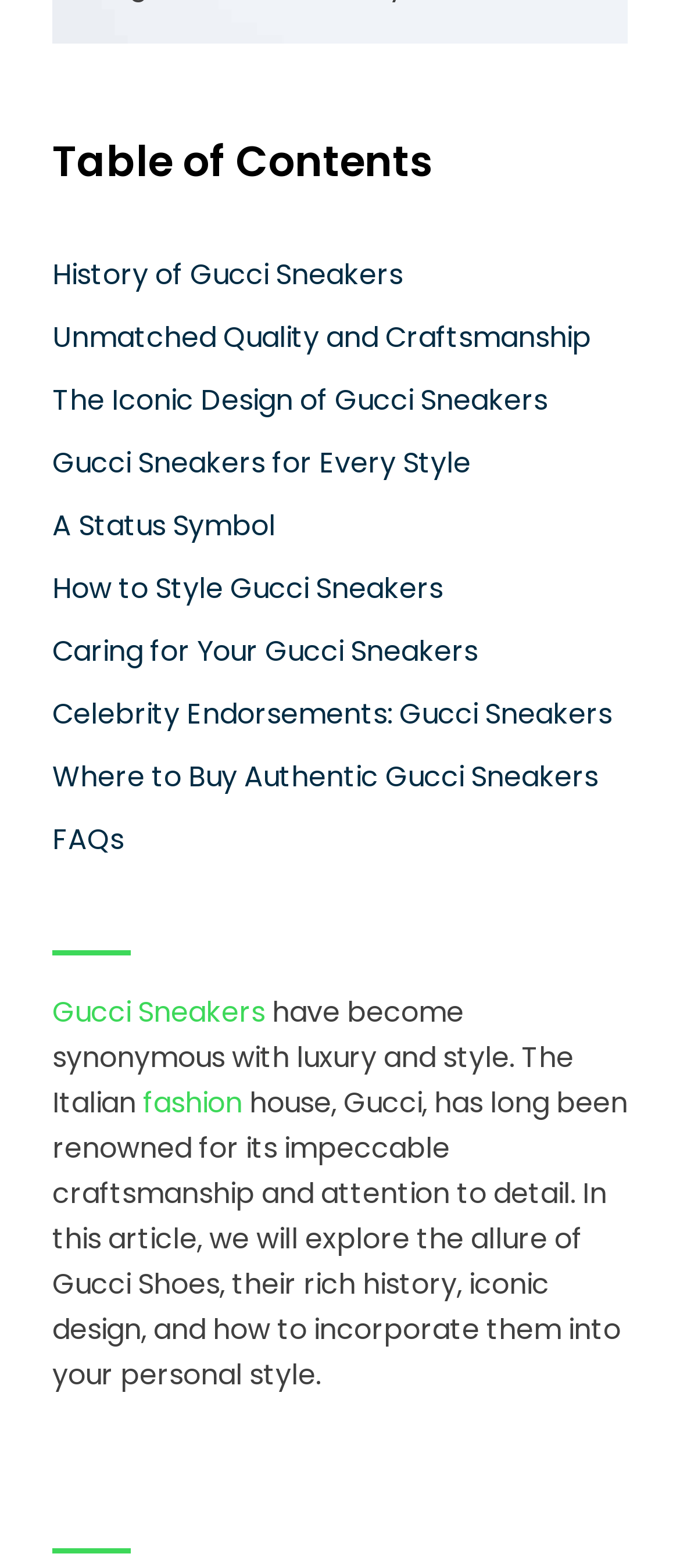Find the bounding box coordinates of the clickable area that will achieve the following instruction: "Click on 'History of Gucci Sneakers'".

[0.077, 0.162, 0.592, 0.188]